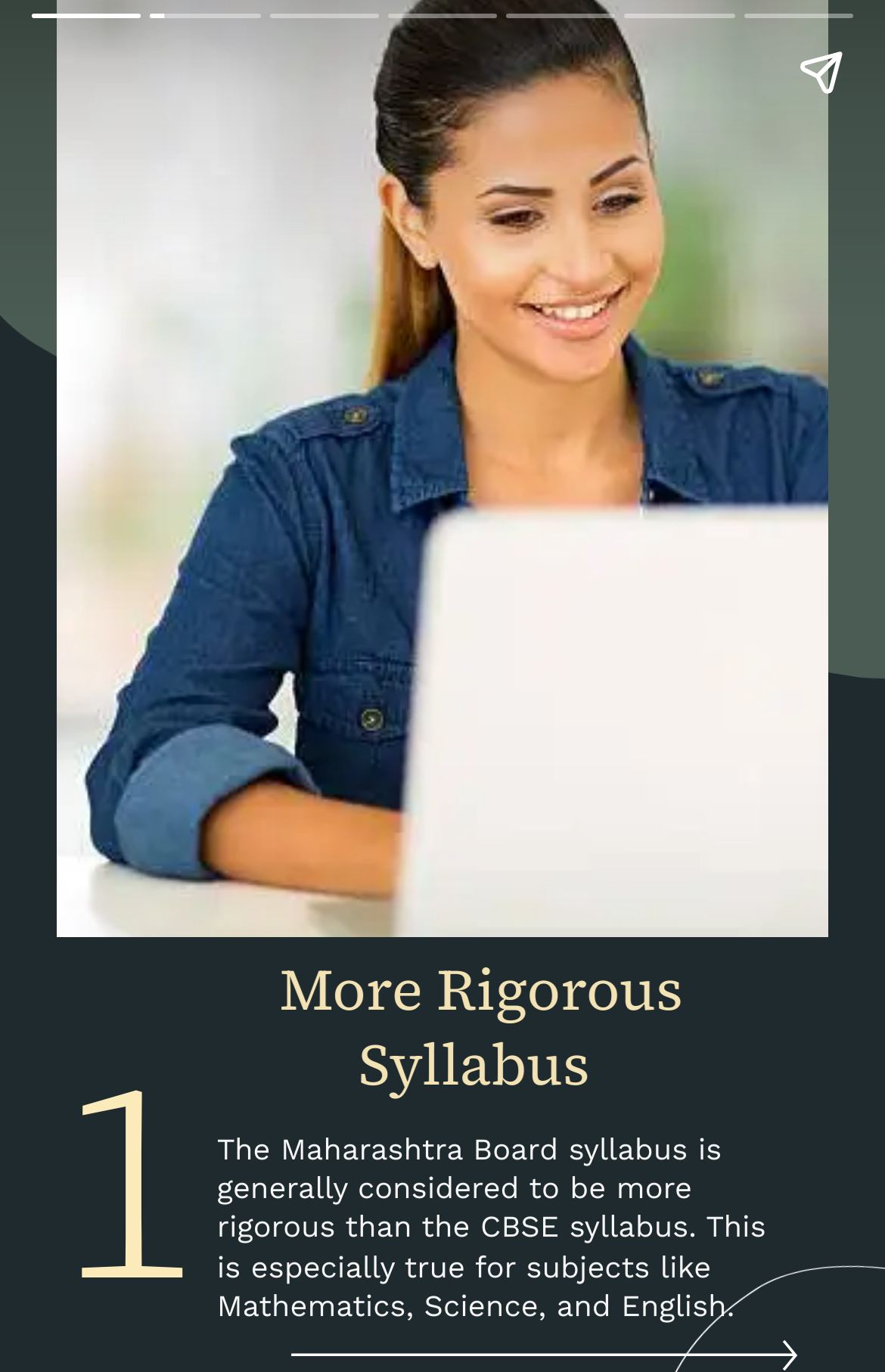Please determine the heading text of this webpage.

Is Maharashtra Board Tougher Than CBSE?